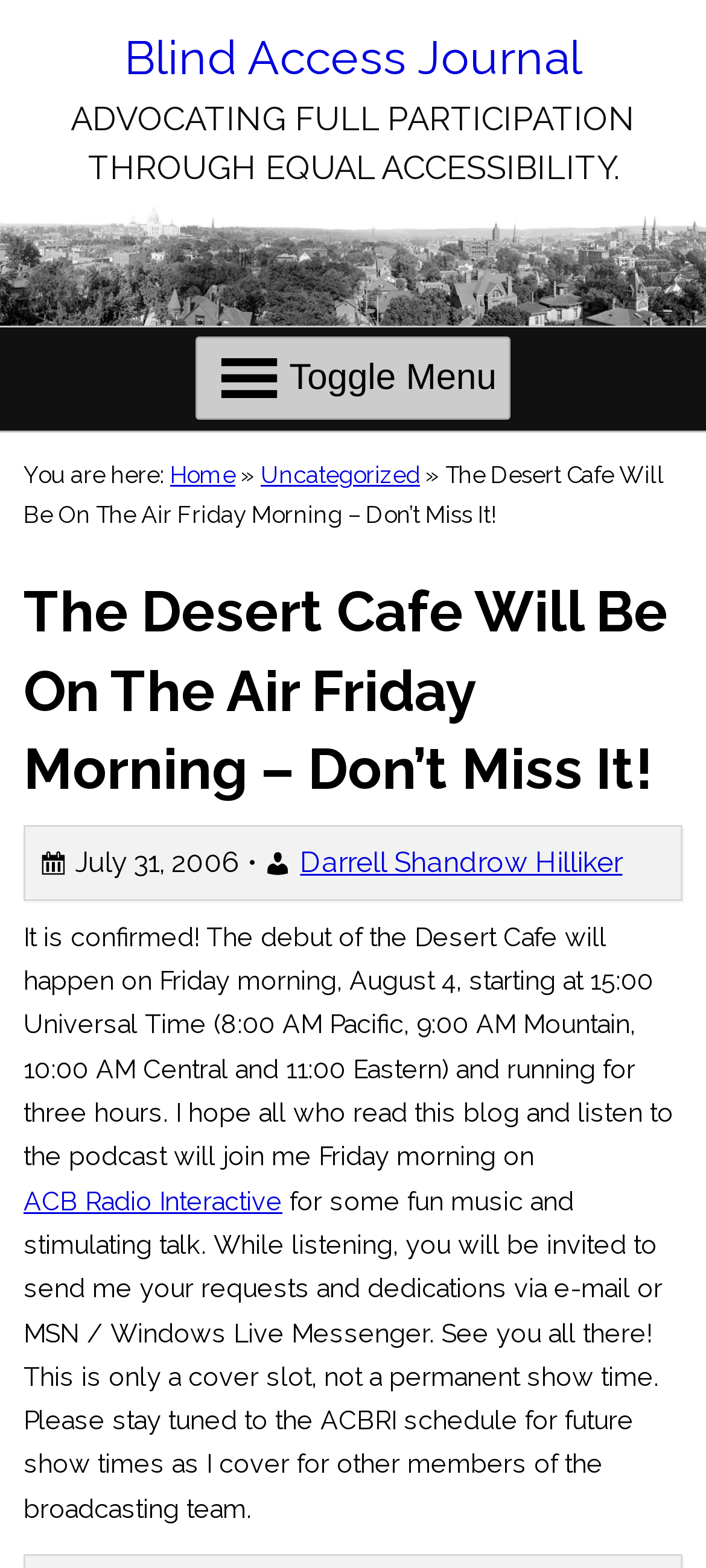Using floating point numbers between 0 and 1, provide the bounding box coordinates in the format (top-left x, top-left y, bottom-right x, bottom-right y). Locate the UI element described here: Home

[0.241, 0.291, 0.333, 0.316]